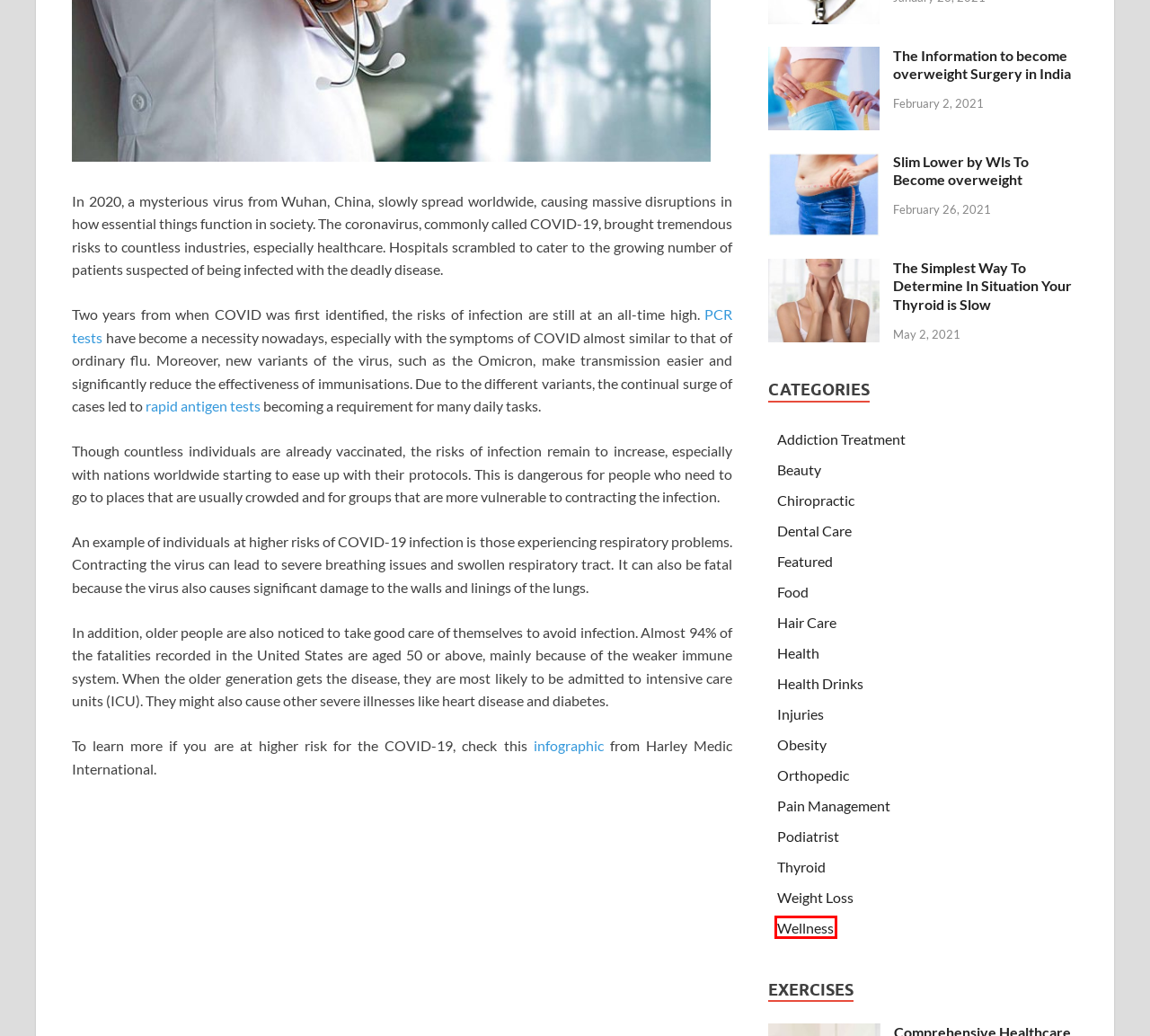Examine the screenshot of a webpage with a red bounding box around a UI element. Your task is to identify the webpage description that best corresponds to the new webpage after clicking the specified element. The given options are:
A. Weight Loss Archives - Health Blogster
B. Slim Lower by Wls To Become overweight - Health Blogster
C. Wellness Archives - Health Blogster
D. The Simplest Way To Determine In Situation Your Thyroid is Slow - Health Blogster
E. Chiropractic Archives - Health Blogster
F. Addiction Treatment Archives - Health Blogster
G. The Information to become overweight Surgery in India - Health Blogster
H. Health Drinks Archives - Health Blogster

C